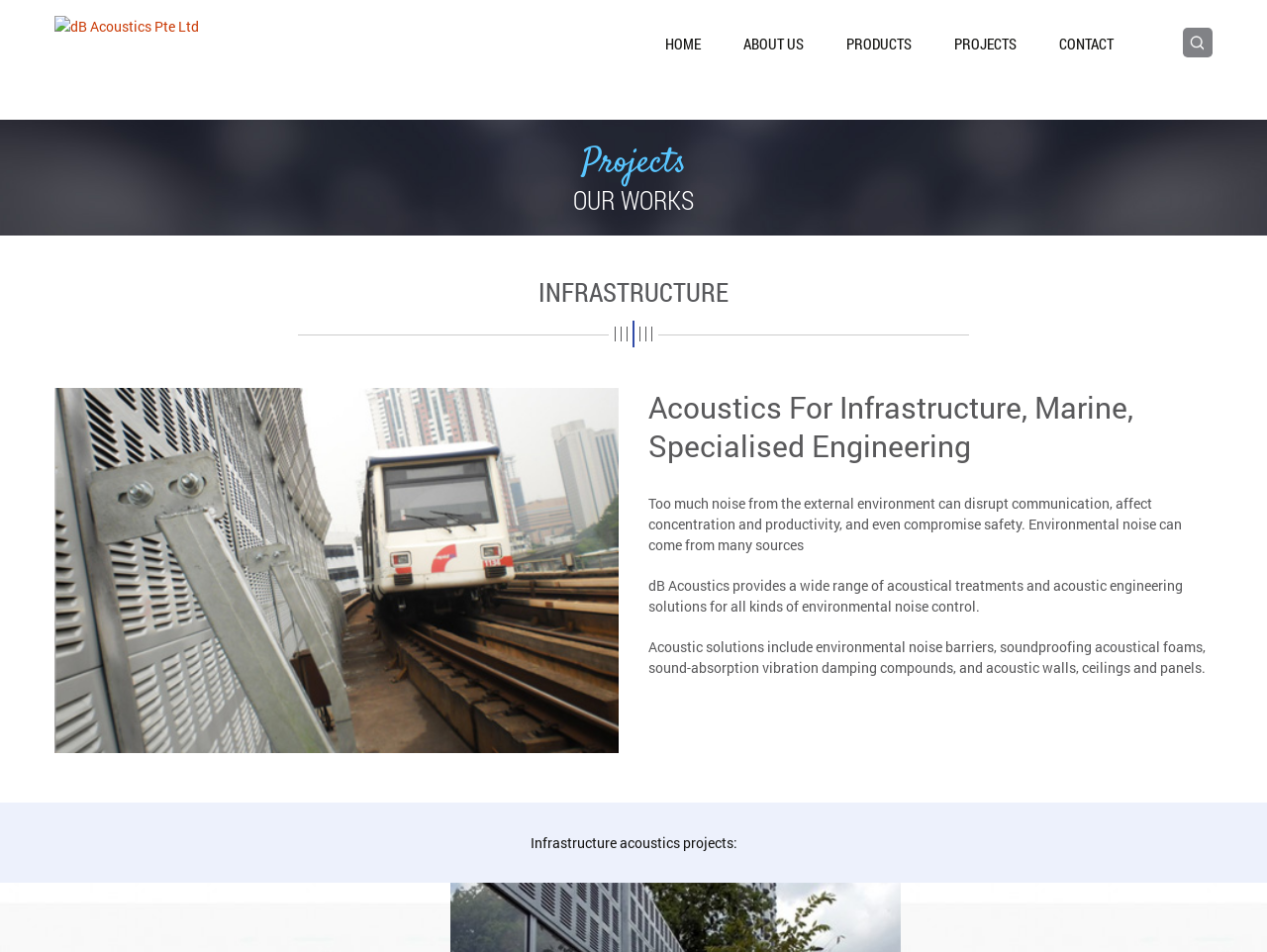Locate the bounding box of the UI element with the following description: "Projects".

[0.738, 0.038, 0.818, 0.054]